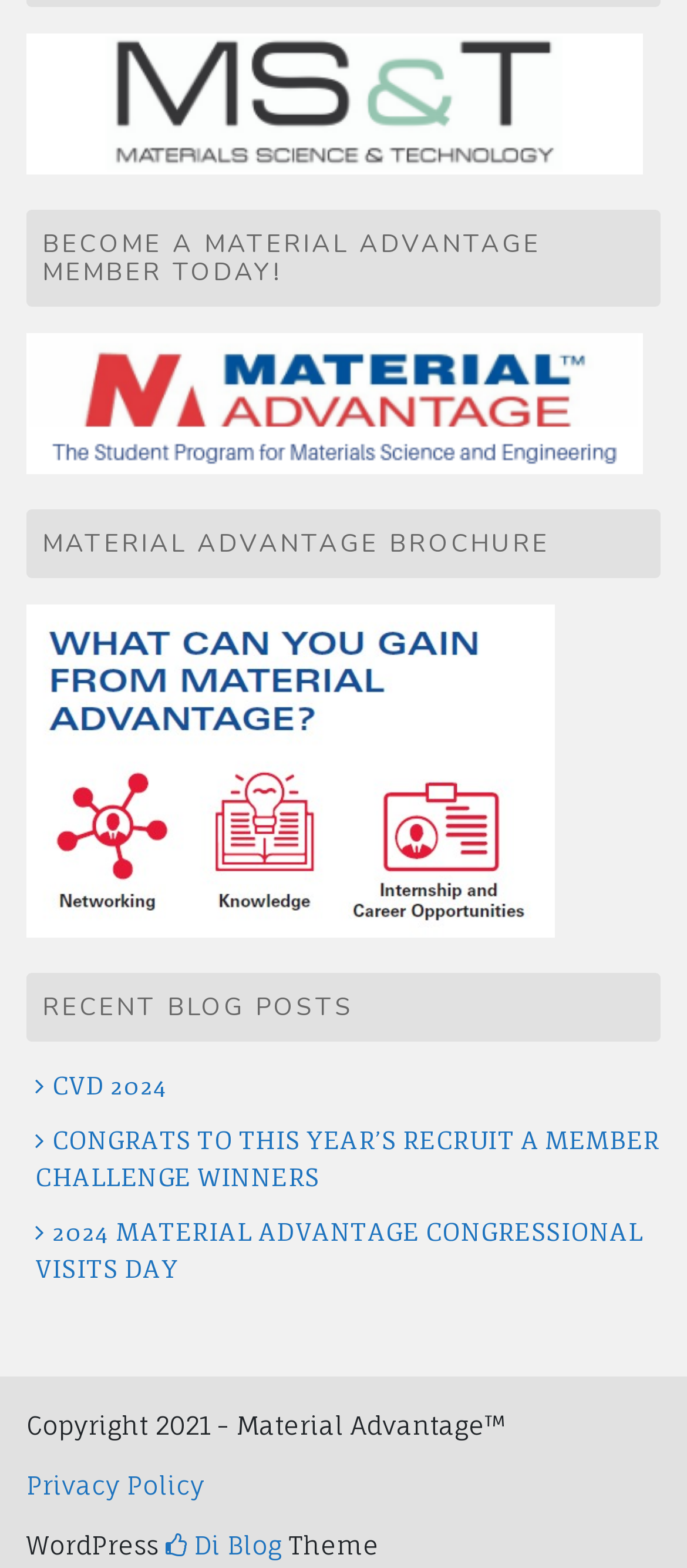Specify the bounding box coordinates of the area that needs to be clicked to achieve the following instruction: "Check Privacy Policy".

[0.038, 0.937, 0.297, 0.956]